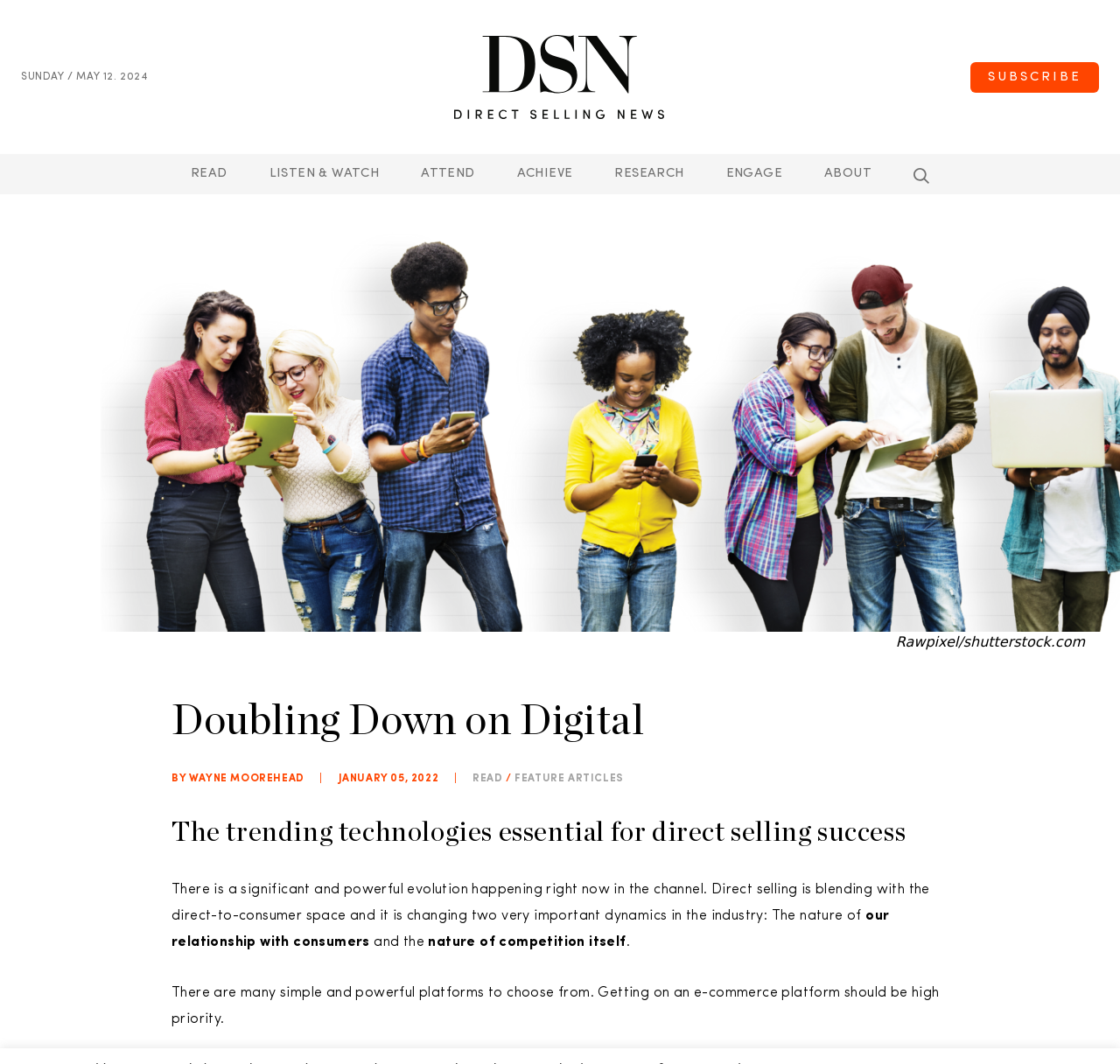Find the bounding box coordinates for the element described here: "Listen & Watch".

[0.24, 0.145, 0.338, 0.183]